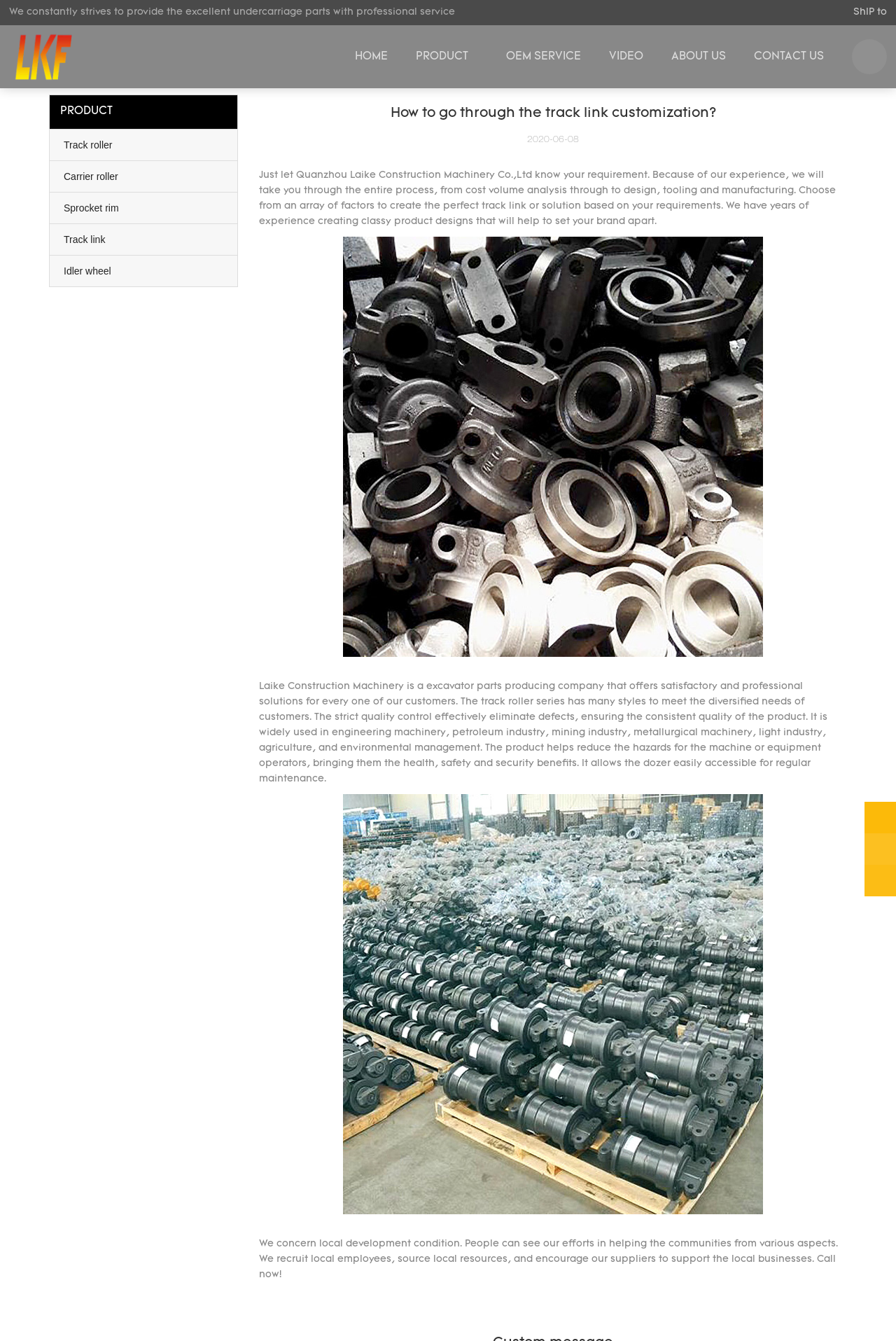What is the benefit of choosing Laike Construction Machinery?
Based on the visual content, answer with a single word or a brief phrase.

classy product designs